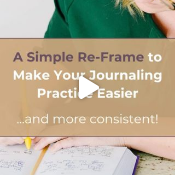Can you give a comprehensive explanation to the question given the content of the image?
What is the woman trying to overcome?

The caption implies that the woman is discussing techniques to overcome the common hurdles people face when trying to maintain a regular journaling habit, suggesting that she is trying to overcome these challenges herself.